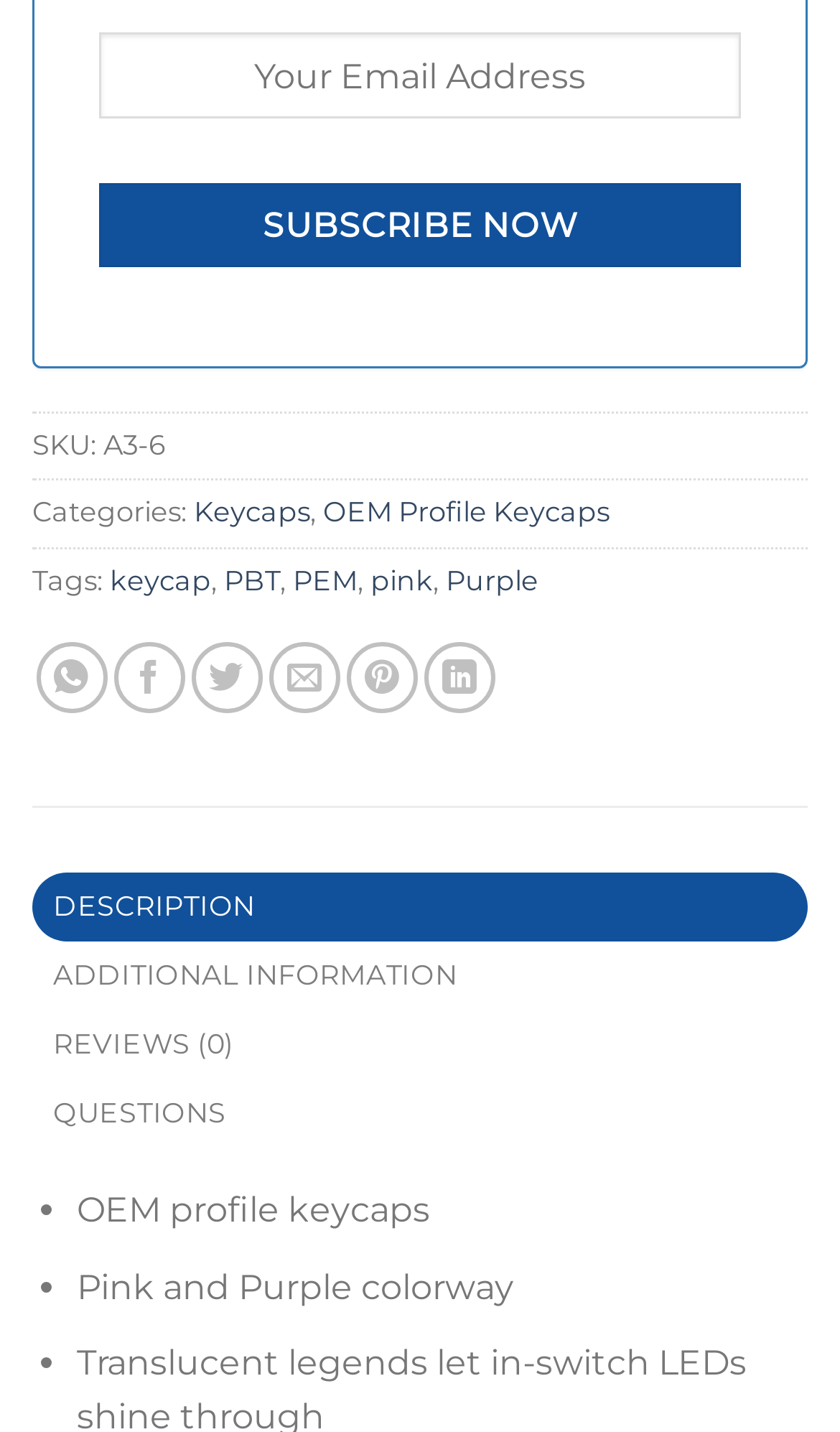Please identify the bounding box coordinates of the element's region that needs to be clicked to fulfill the following instruction: "Enter your email address". The bounding box coordinates should consist of four float numbers between 0 and 1, i.e., [left, top, right, bottom].

[0.118, 0.023, 0.882, 0.083]